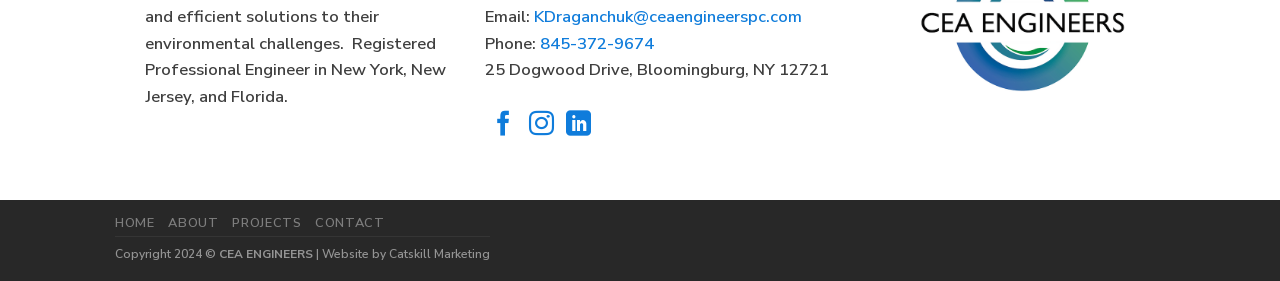Please find the bounding box coordinates (top-left x, top-left y, bottom-right x, bottom-right y) in the screenshot for the UI element described as follows: Website by Catskill Marketing

[0.252, 0.874, 0.383, 0.931]